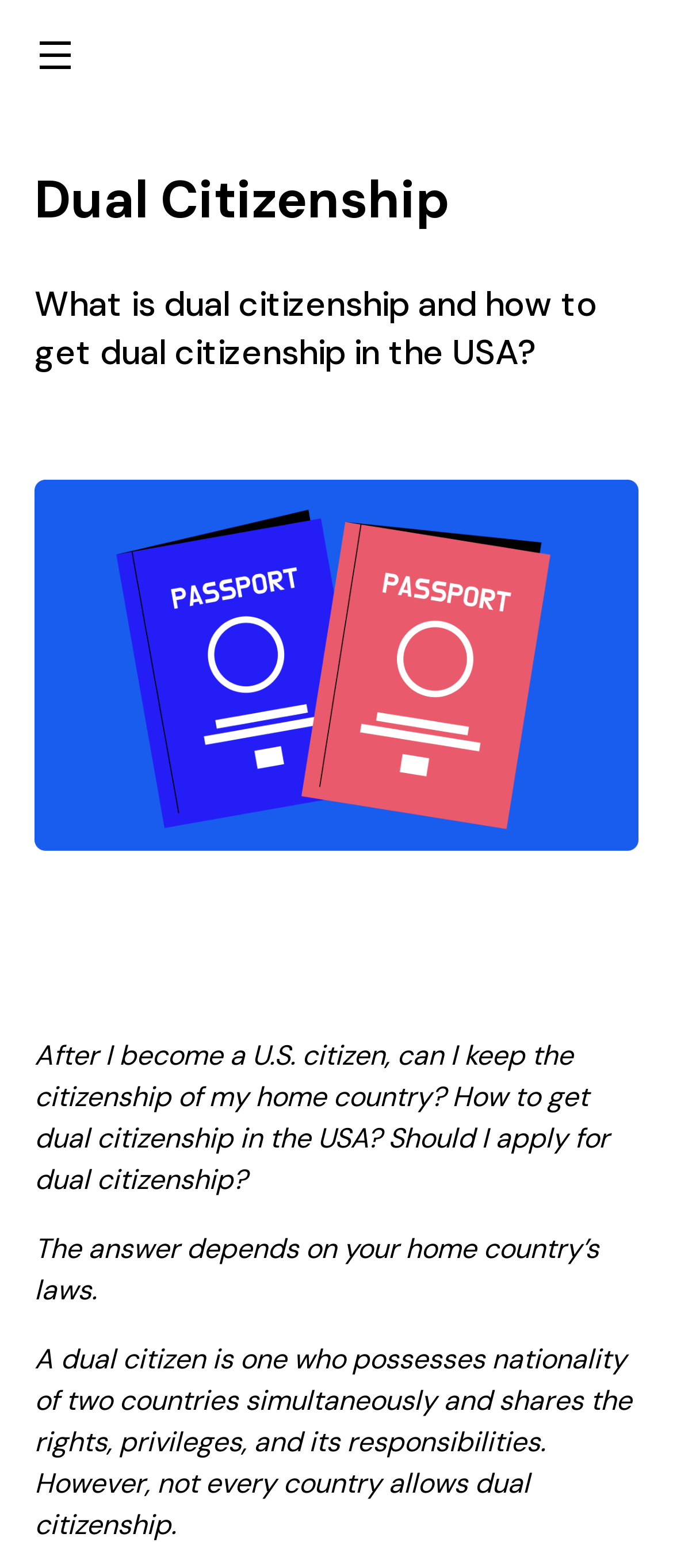Please study the image and answer the question comprehensively:
Is dual citizenship allowed in every country?

The webpage states that not every country allows dual citizenship, implying that there are countries that do not permit or recognize dual citizenship.